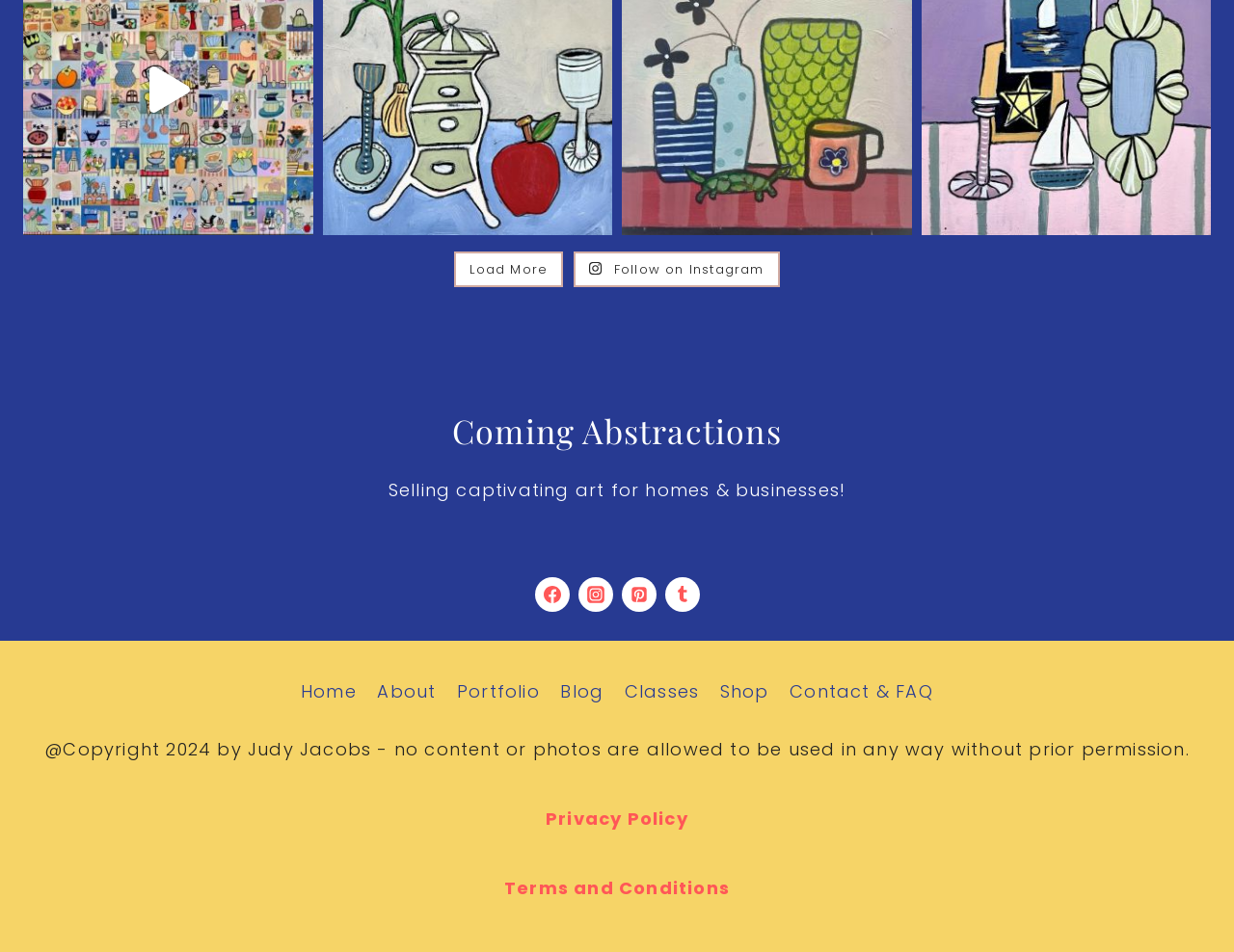Please identify the bounding box coordinates of the element that needs to be clicked to perform the following instruction: "Load more content".

[0.368, 0.264, 0.456, 0.302]